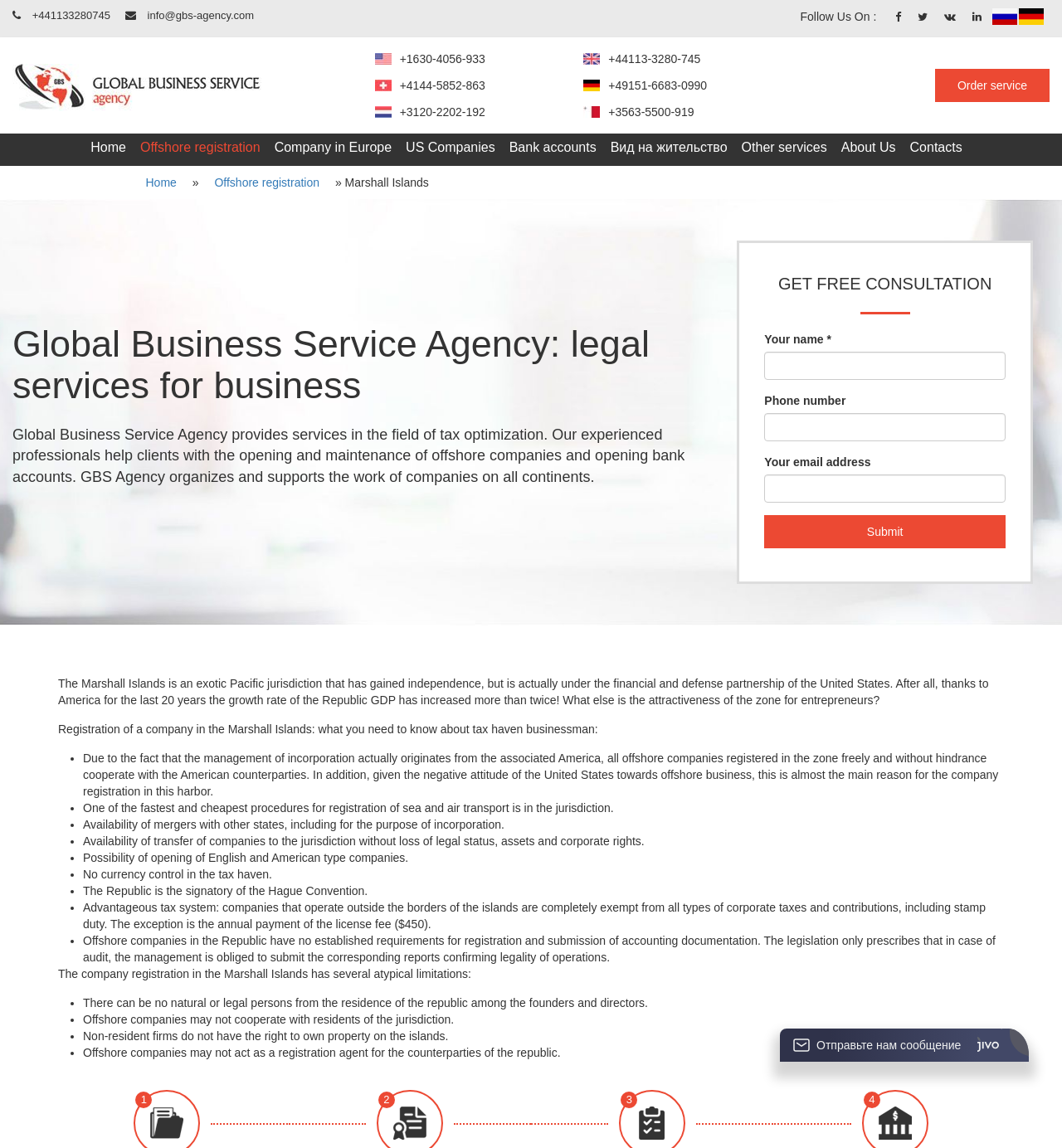Find the bounding box coordinates of the element you need to click on to perform this action: 'Click the 'Order service' button'. The coordinates should be represented by four float values between 0 and 1, in the format [left, top, right, bottom].

[0.88, 0.06, 0.988, 0.089]